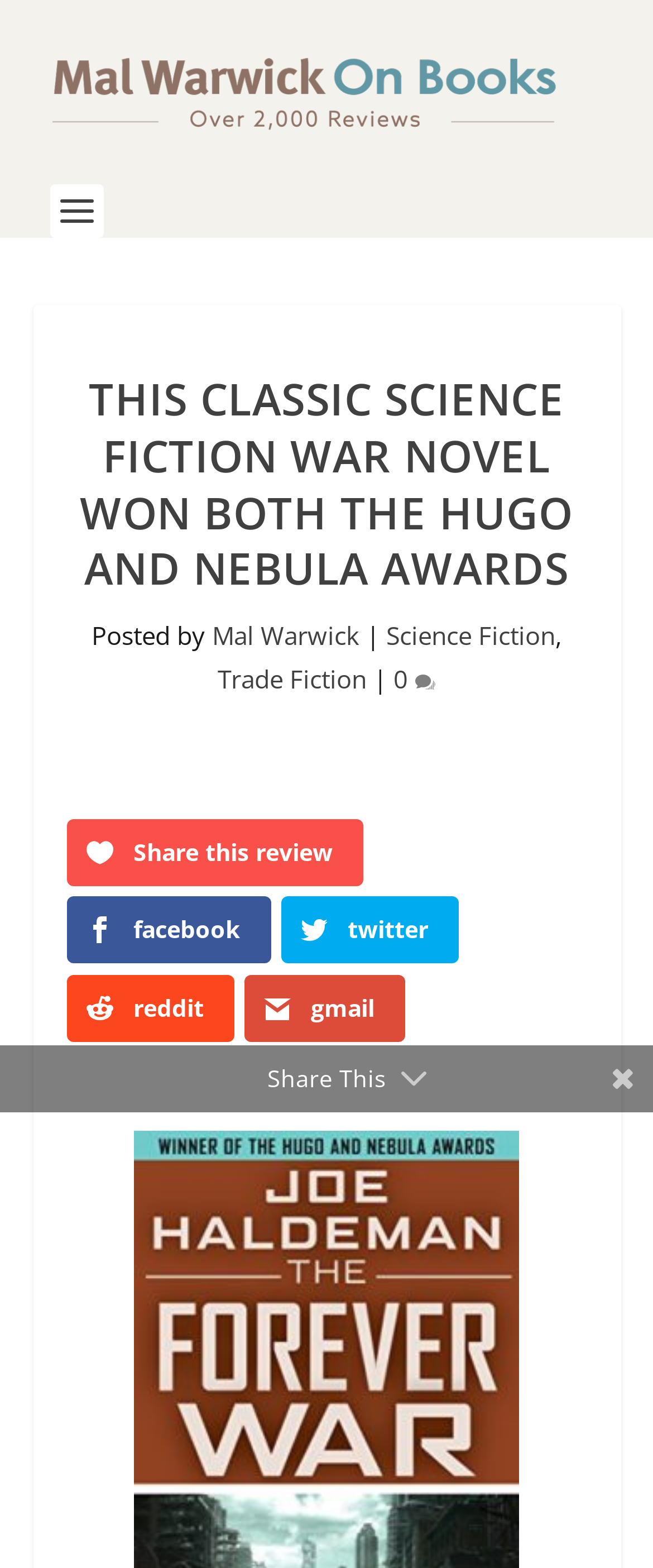How many social media platforms are available for sharing the review?
Kindly offer a comprehensive and detailed response to the question.

There are four social media platforms available for sharing the review, which are Facebook, Twitter, Reddit, and Gmail. These platforms are represented by their respective icons and links, '  facebook', '  twitter', '  reddit', and '  gmail', located below the 'Share This' text.